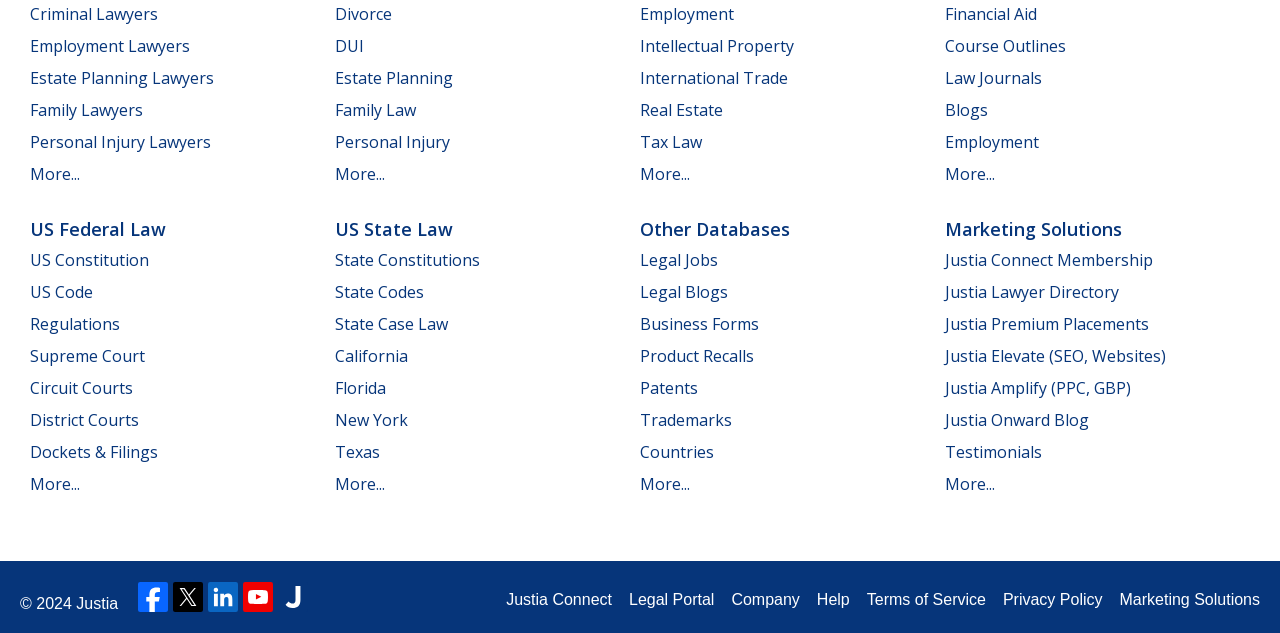Use a single word or phrase to answer the question: What is the second link in the third column?

Intellectual Property